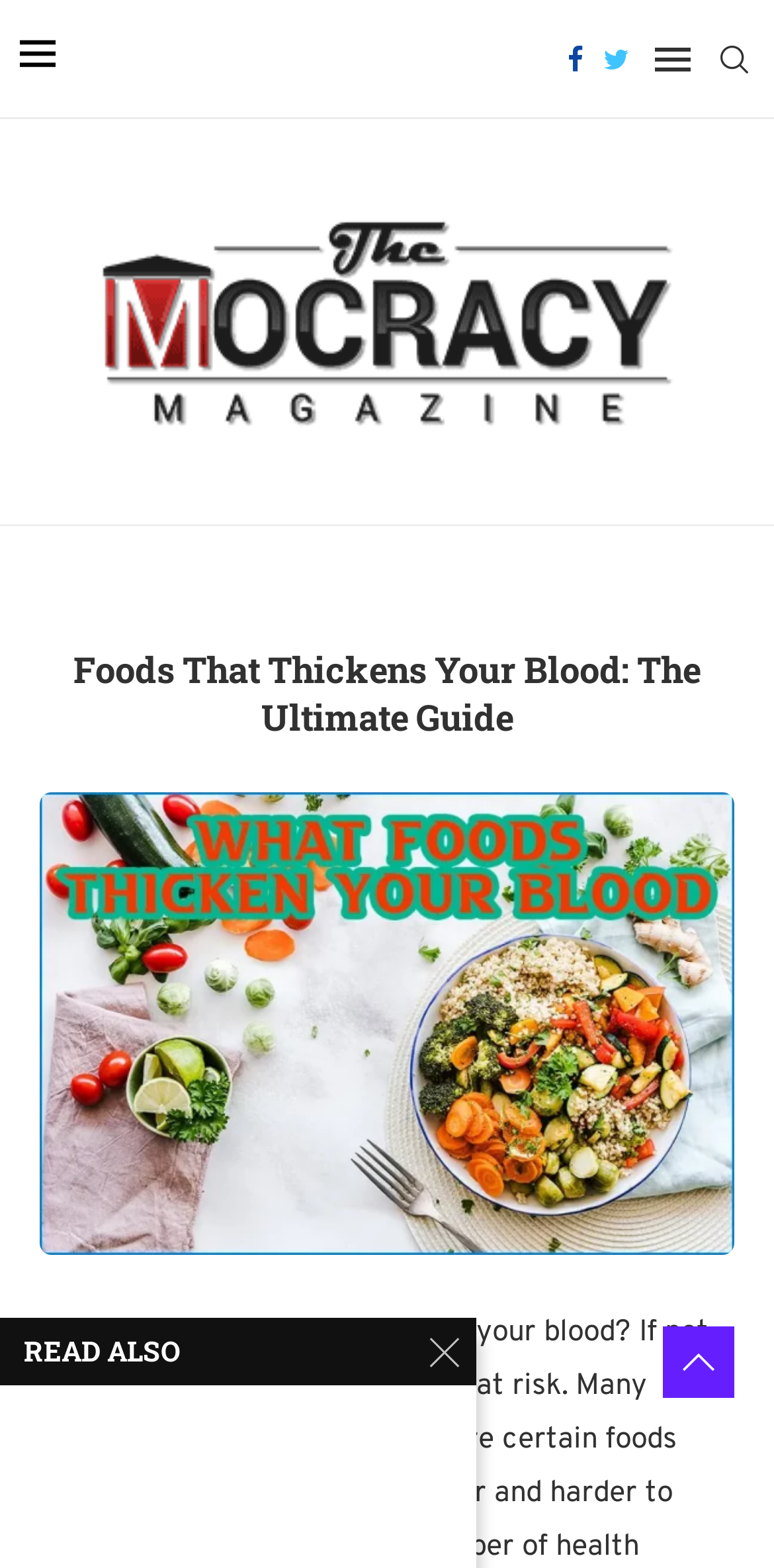What social media platforms are linked?
Please provide a single word or phrase as the answer based on the screenshot.

Facebook and Twitter